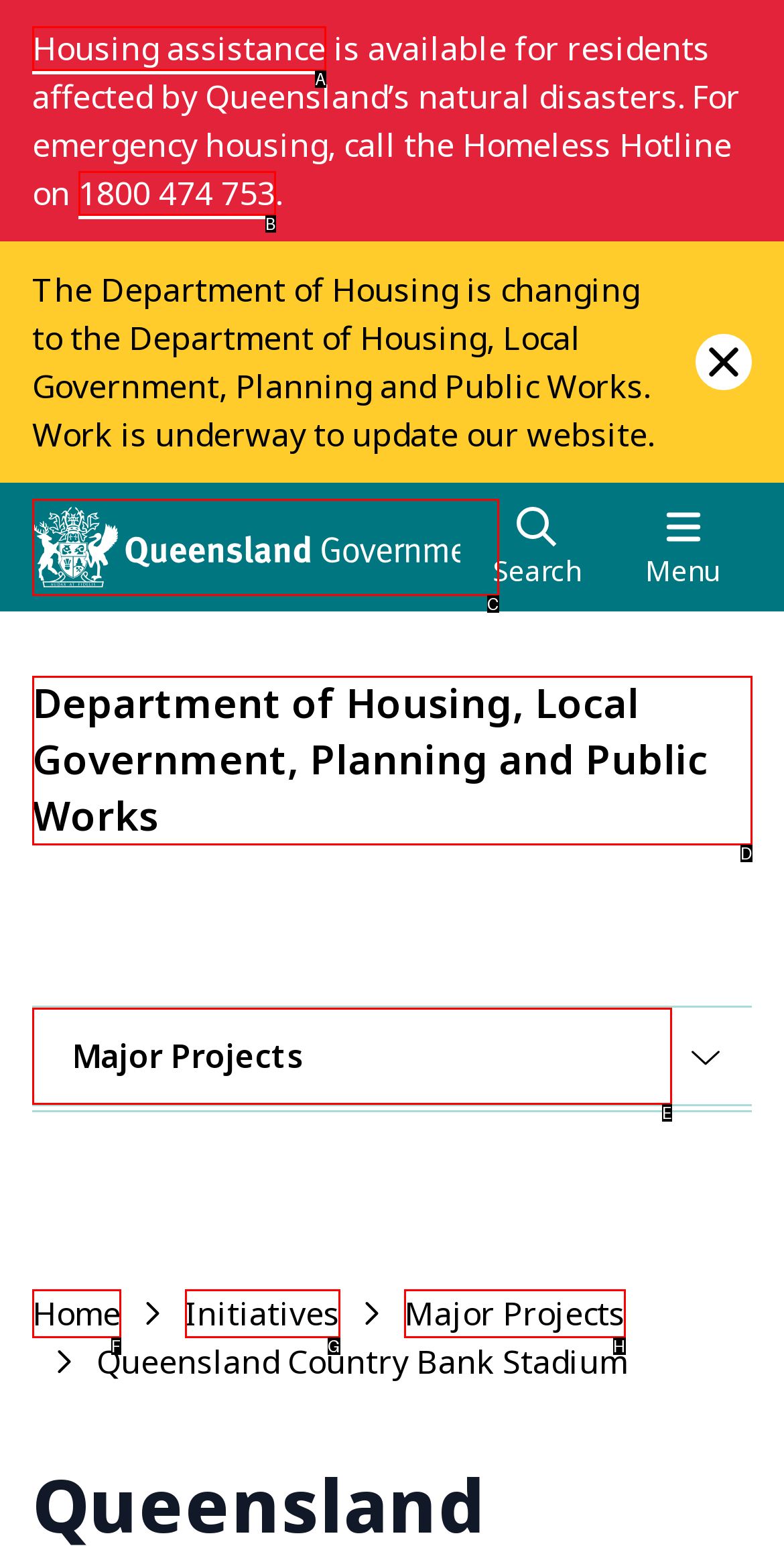Determine which HTML element matches the given description: WordPress. Provide the corresponding option's letter directly.

None